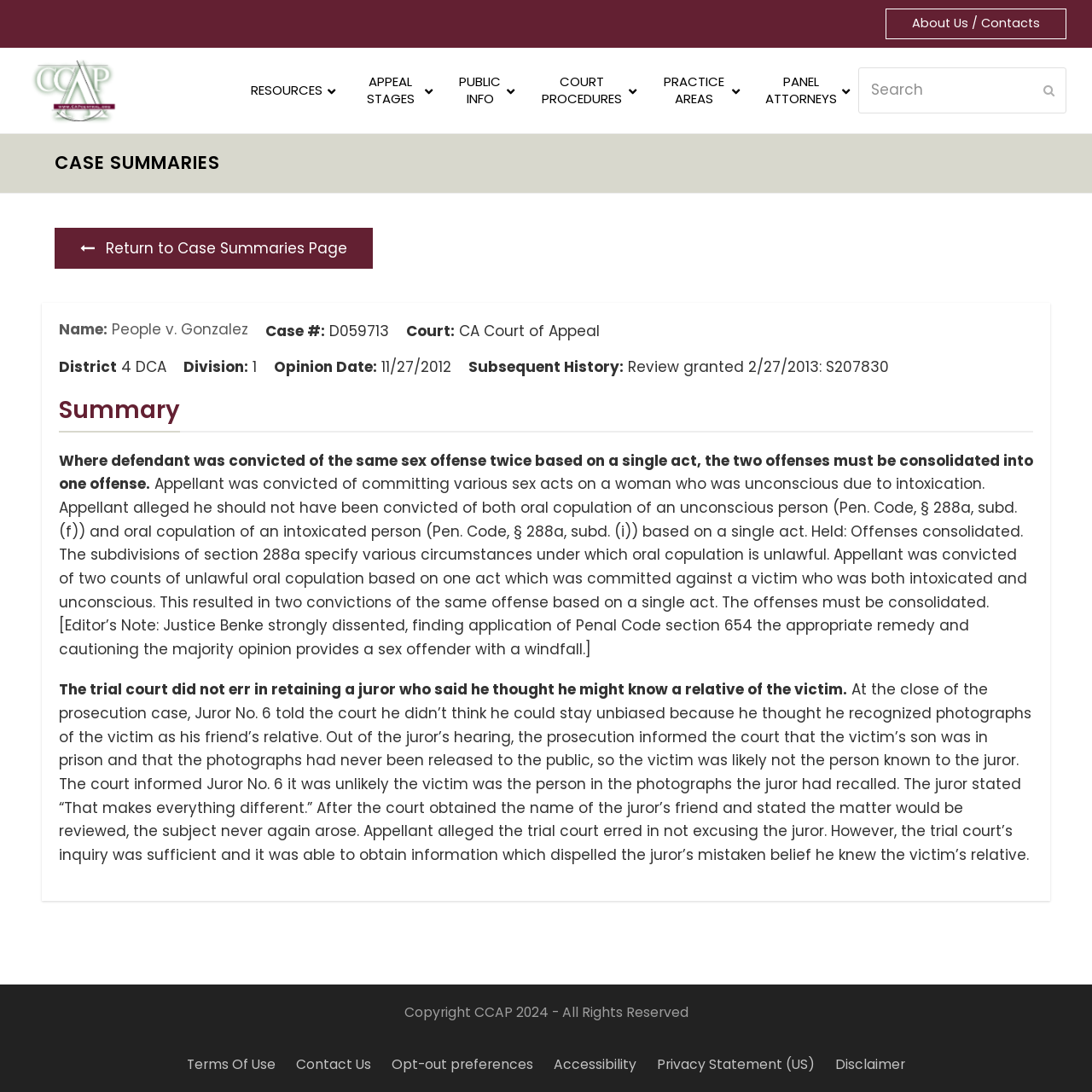Can you identify the bounding box coordinates of the clickable region needed to carry out this instruction: 'Search for a case'? The coordinates should be four float numbers within the range of 0 to 1, stated as [left, top, right, bottom].

[0.786, 0.062, 0.977, 0.104]